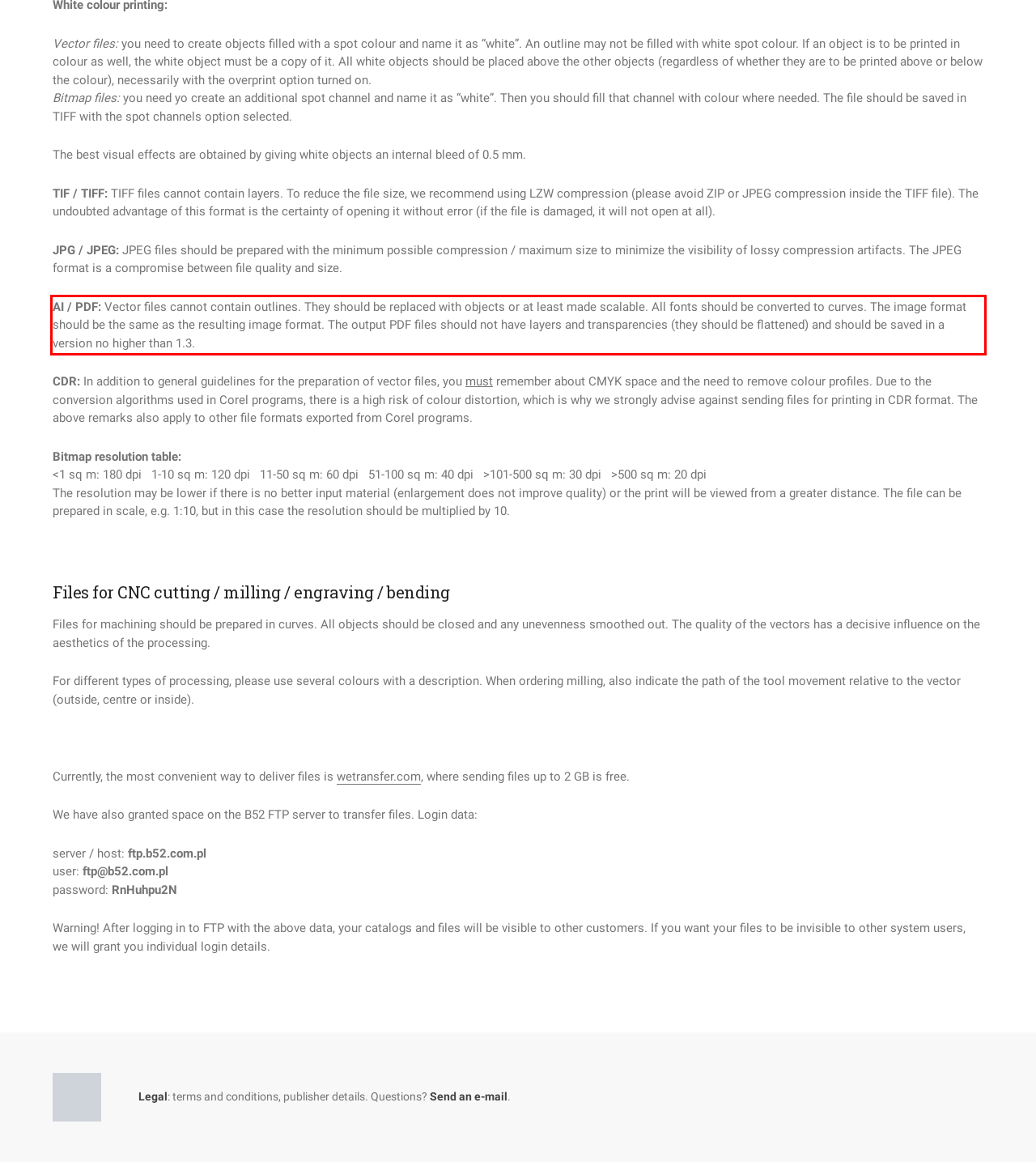Using the provided screenshot of a webpage, recognize the text inside the red rectangle bounding box by performing OCR.

AI / PDF: Vector files cannot contain outlines. They should be replaced with objects or at least made scalable. All fonts should be converted to curves. The image format should be the same as the resulting image format. The output PDF files should not have layers and transparencies (they should be flattened) and should be saved in a version no higher than 1.3.